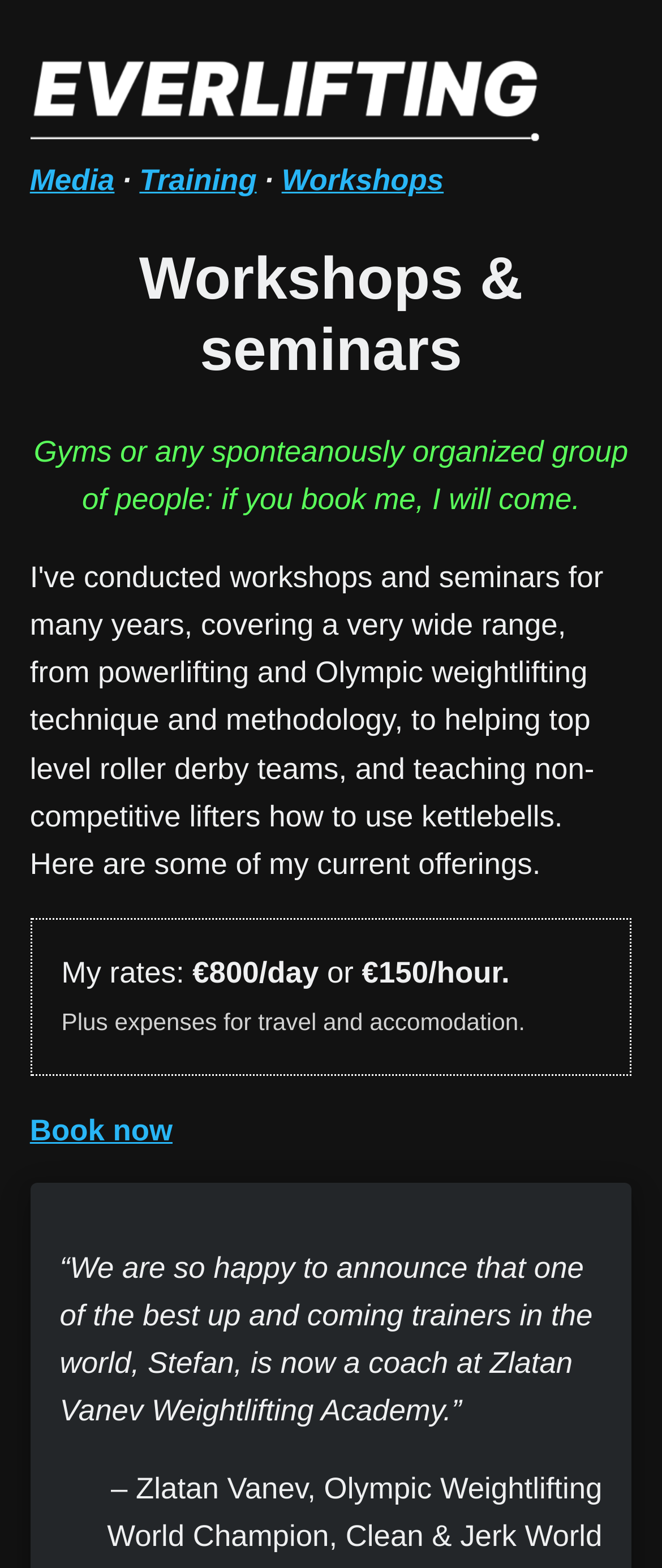Identify and provide the main heading of the webpage.

Workshops & seminars